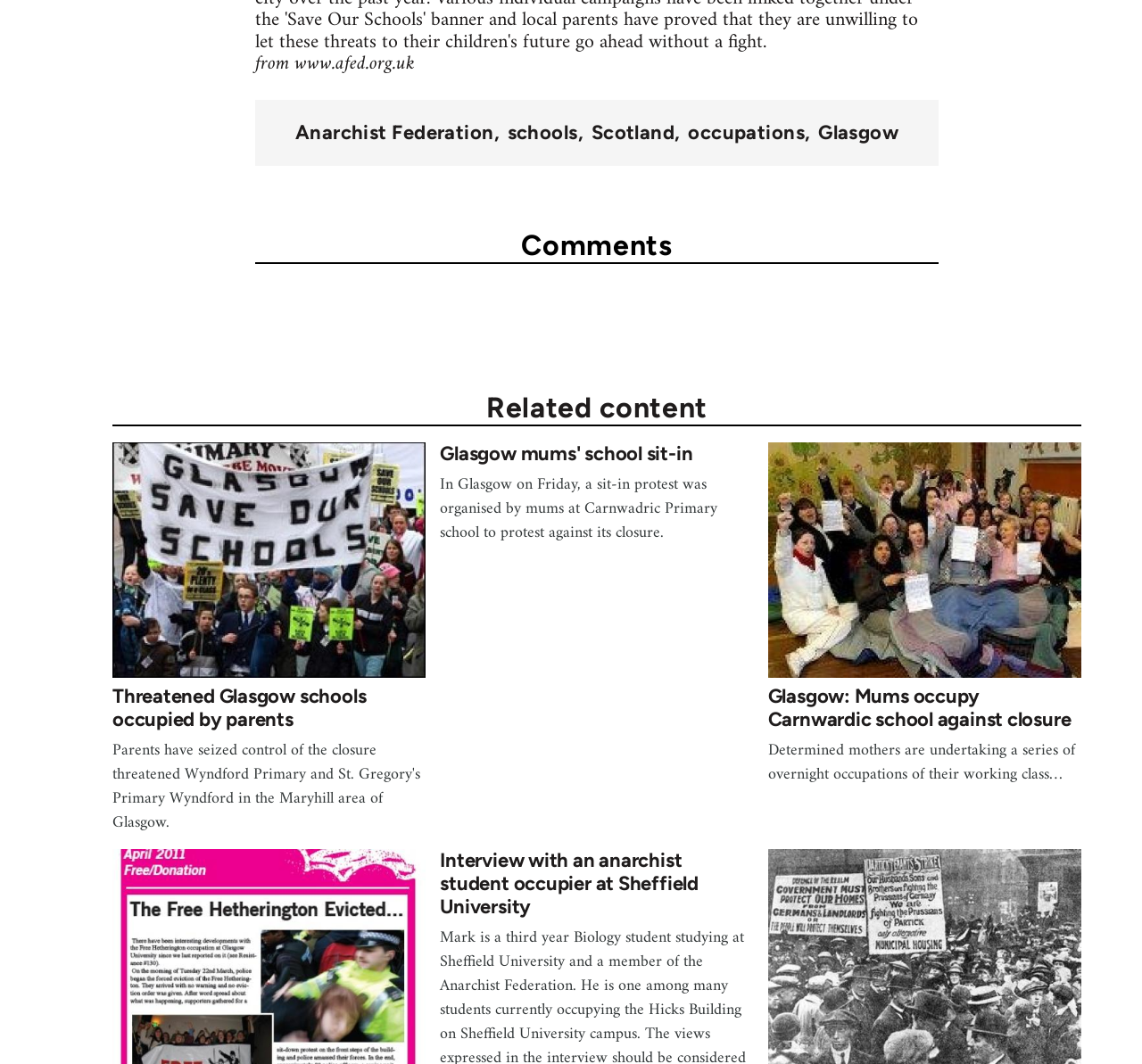Please identify the bounding box coordinates of the region to click in order to complete the given instruction: "Read the article about Glasgow: Mums occupy Carnwardic school against closure". The coordinates should be four float numbers between 0 and 1, i.e., [left, top, right, bottom].

[0.672, 0.416, 0.947, 0.739]